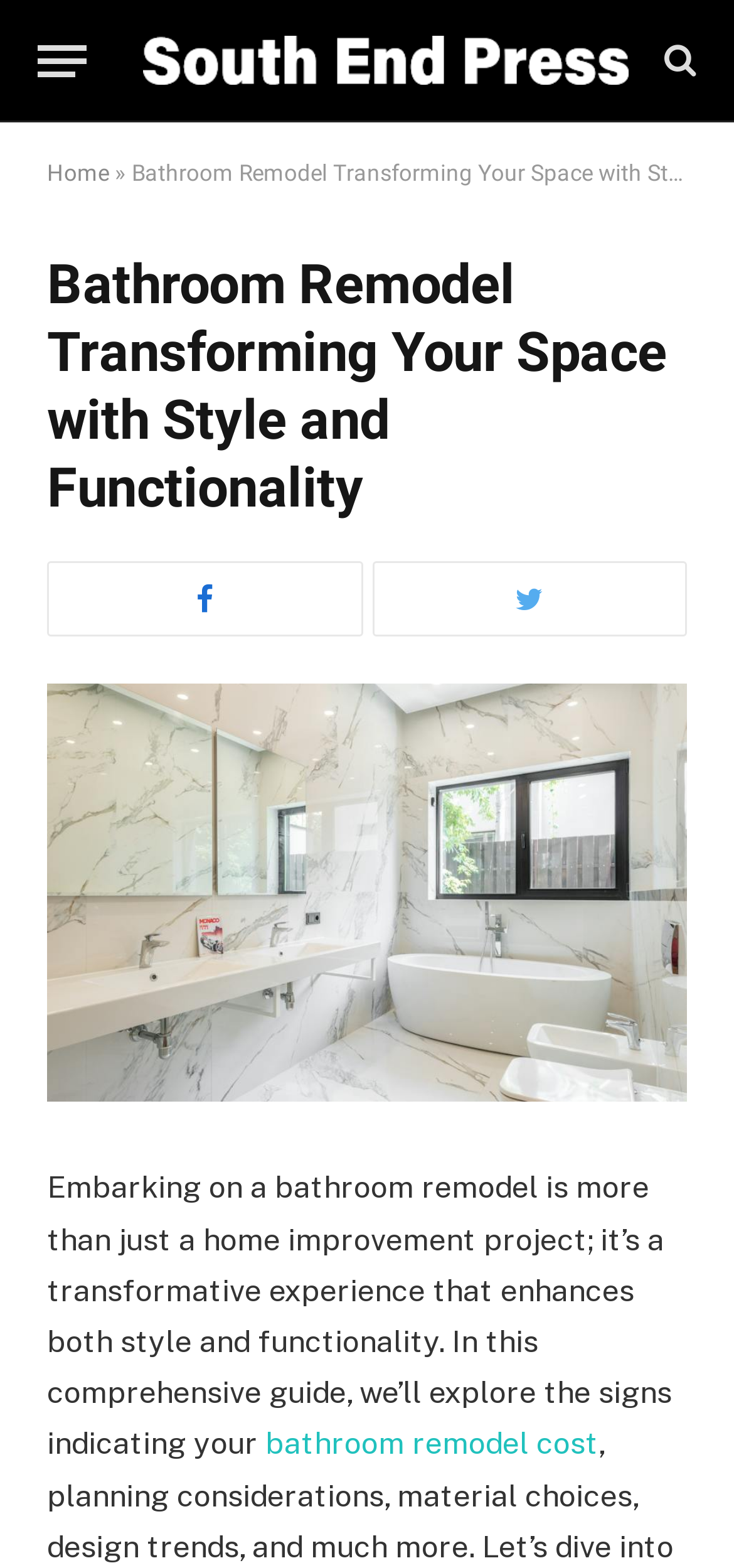Identify the bounding box coordinates of the clickable region to carry out the given instruction: "Click the 'Menu' button".

[0.051, 0.011, 0.118, 0.065]